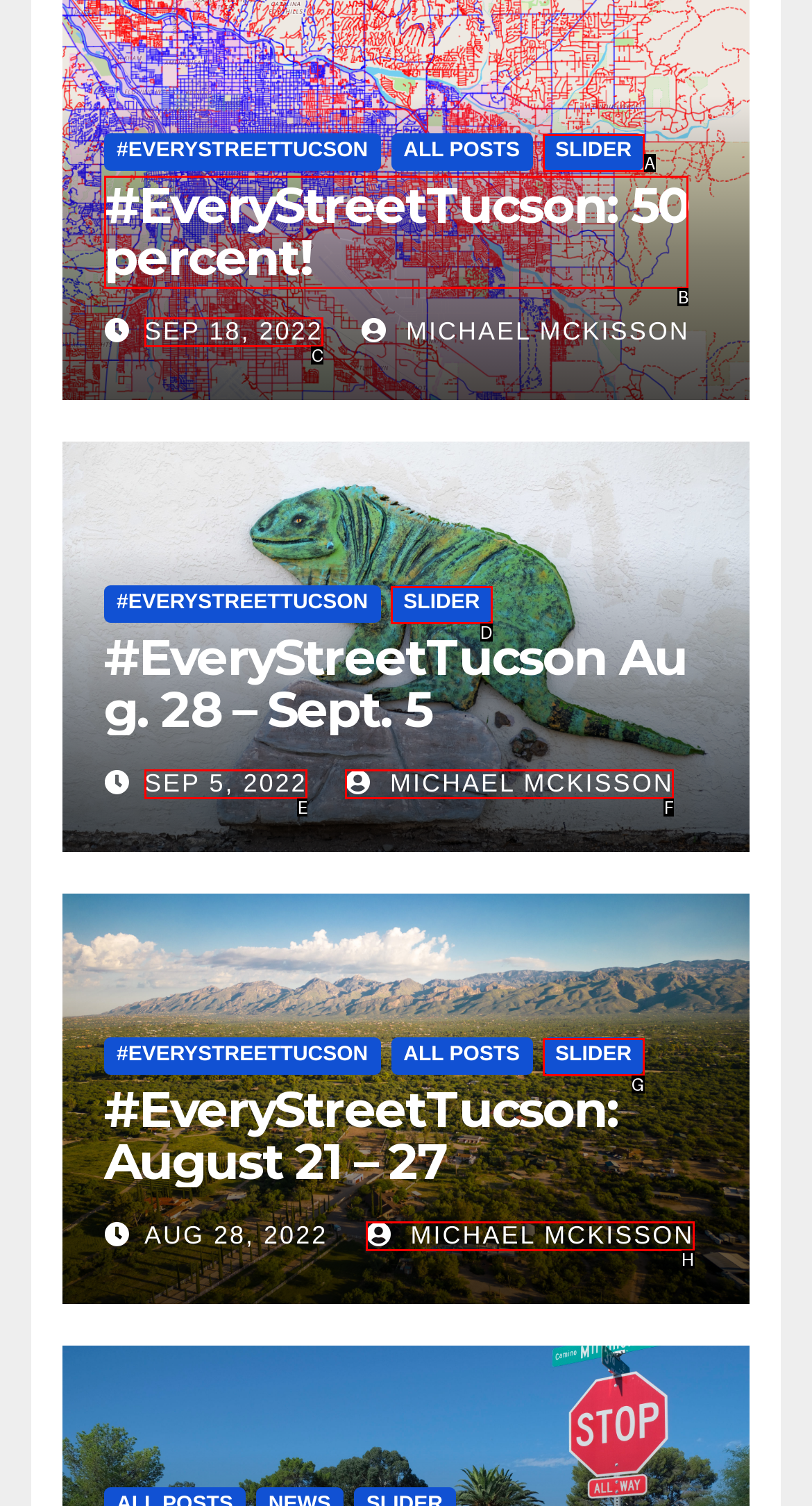What letter corresponds to the UI element described here: Sep 18, 2022
Reply with the letter from the options provided.

C